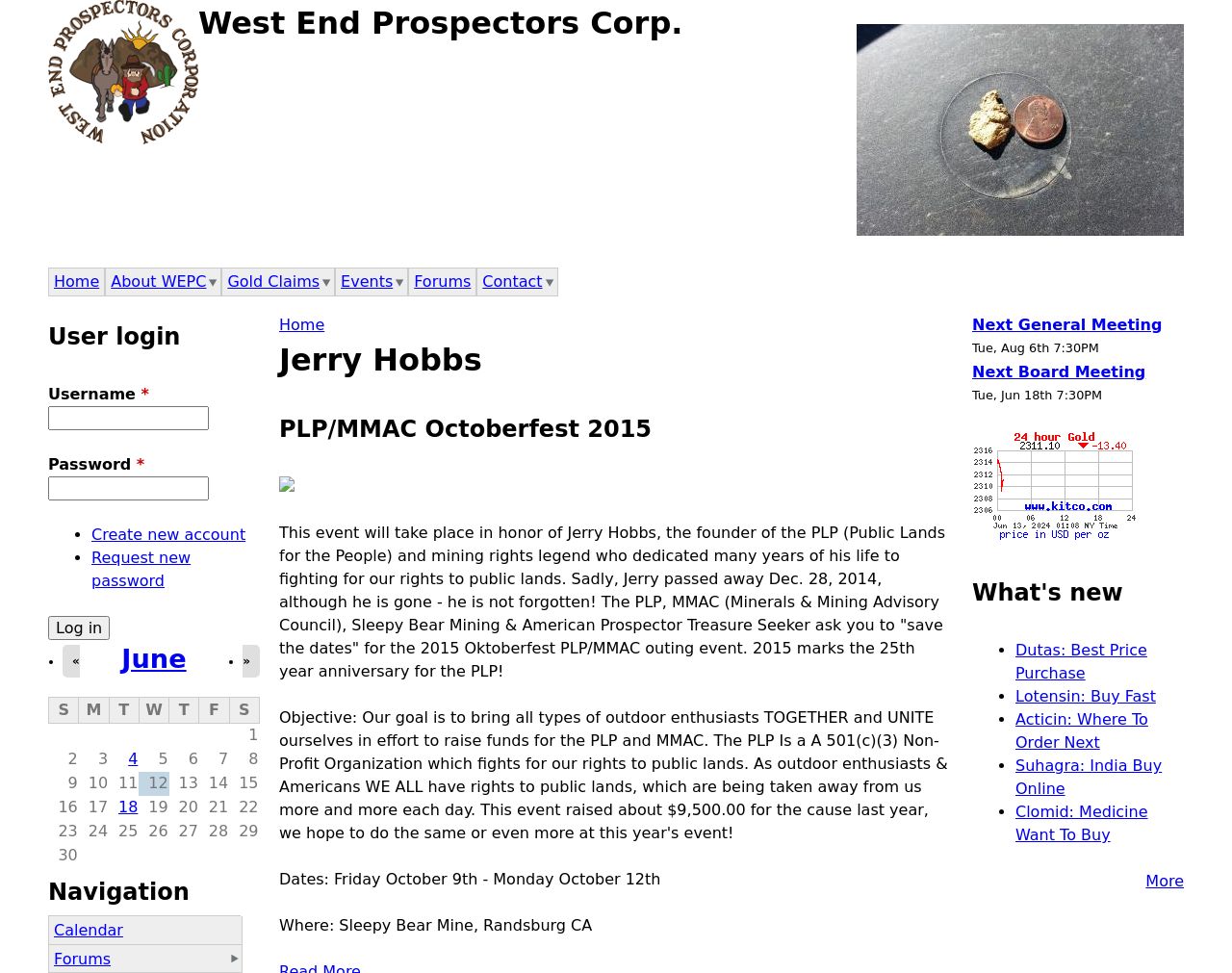Please provide the bounding box coordinate of the region that matches the element description: Lotensin: Buy Fast. Coordinates should be in the format (top-left x, top-left y, bottom-right x, bottom-right y) and all values should be between 0 and 1.

[0.824, 0.706, 0.938, 0.725]